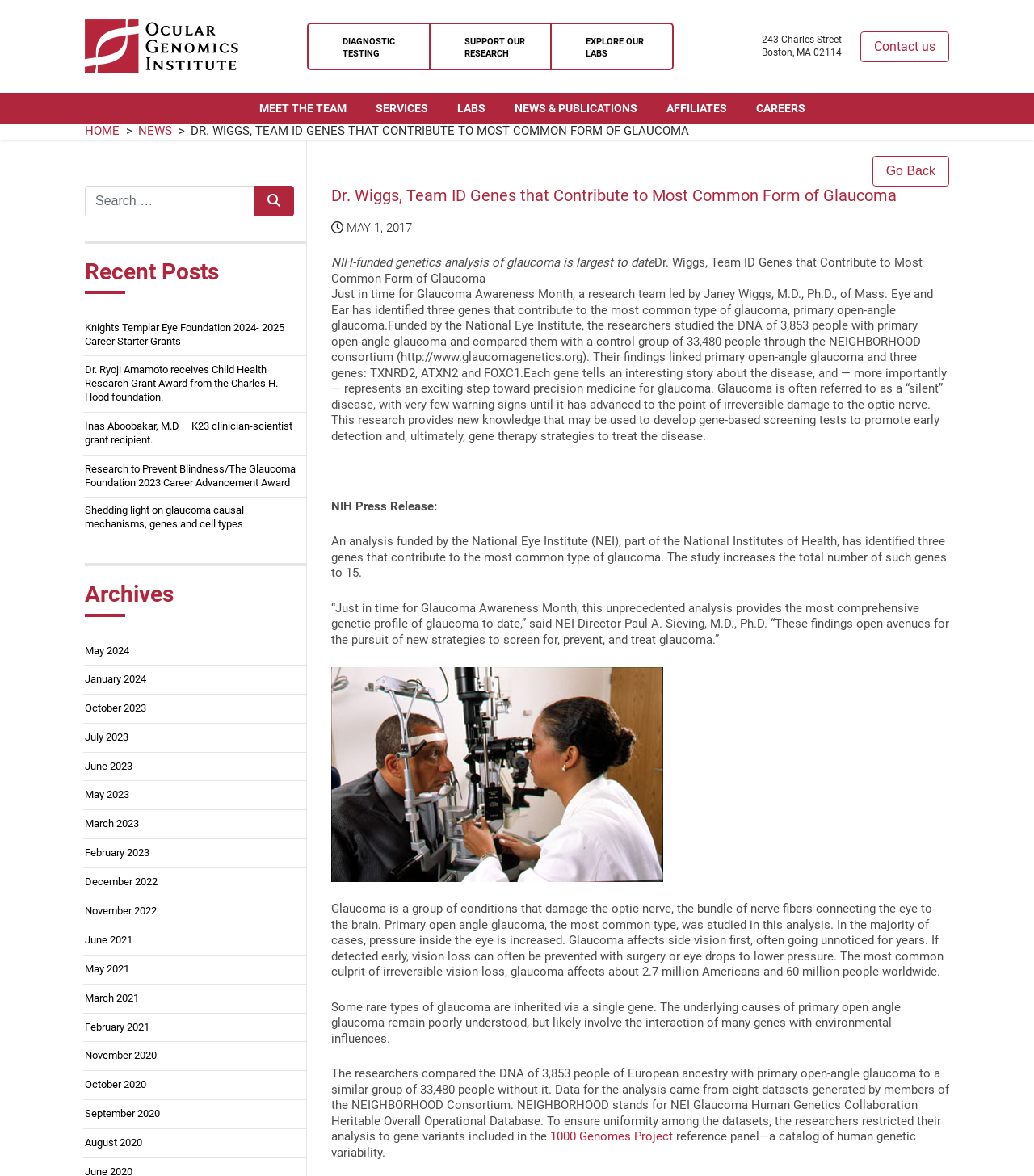Please indicate the bounding box coordinates of the element's region to be clicked to achieve the instruction: "Search for something". Provide the coordinates as four float numbers between 0 and 1, i.e., [left, top, right, bottom].

[0.082, 0.158, 0.246, 0.184]